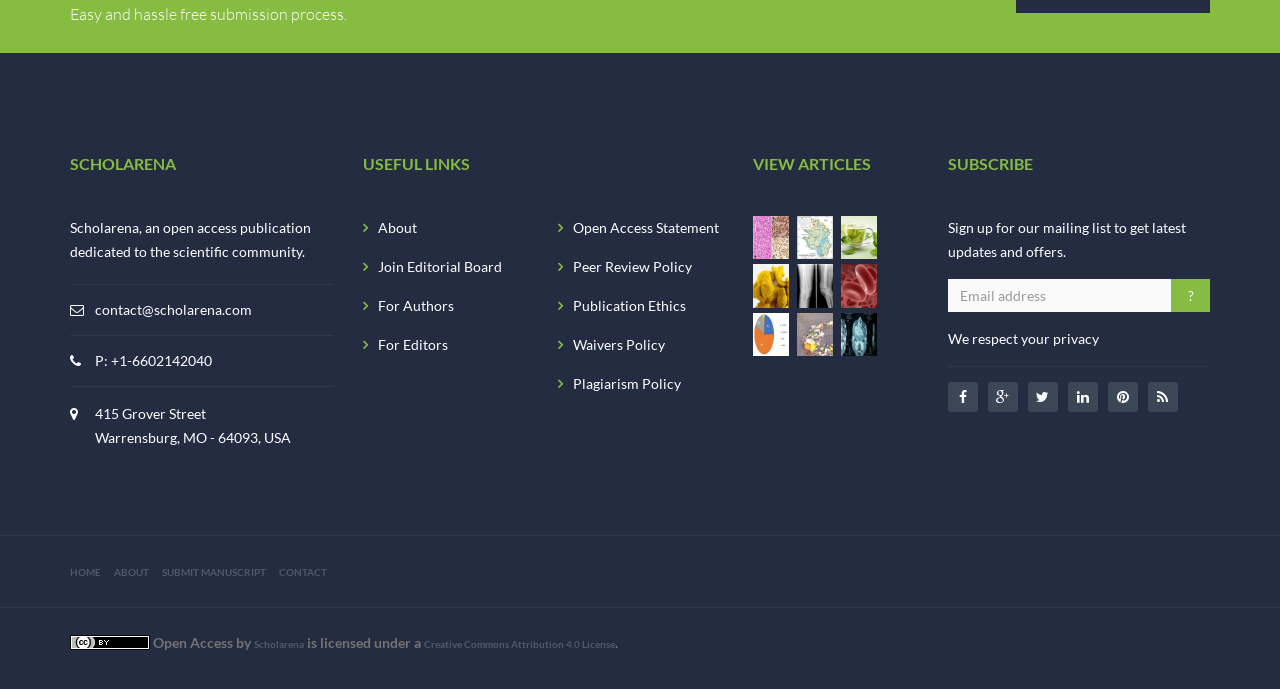Pinpoint the bounding box coordinates of the clickable element to carry out the following instruction: "Subscribe to the mailing list."

[0.74, 0.405, 0.916, 0.453]